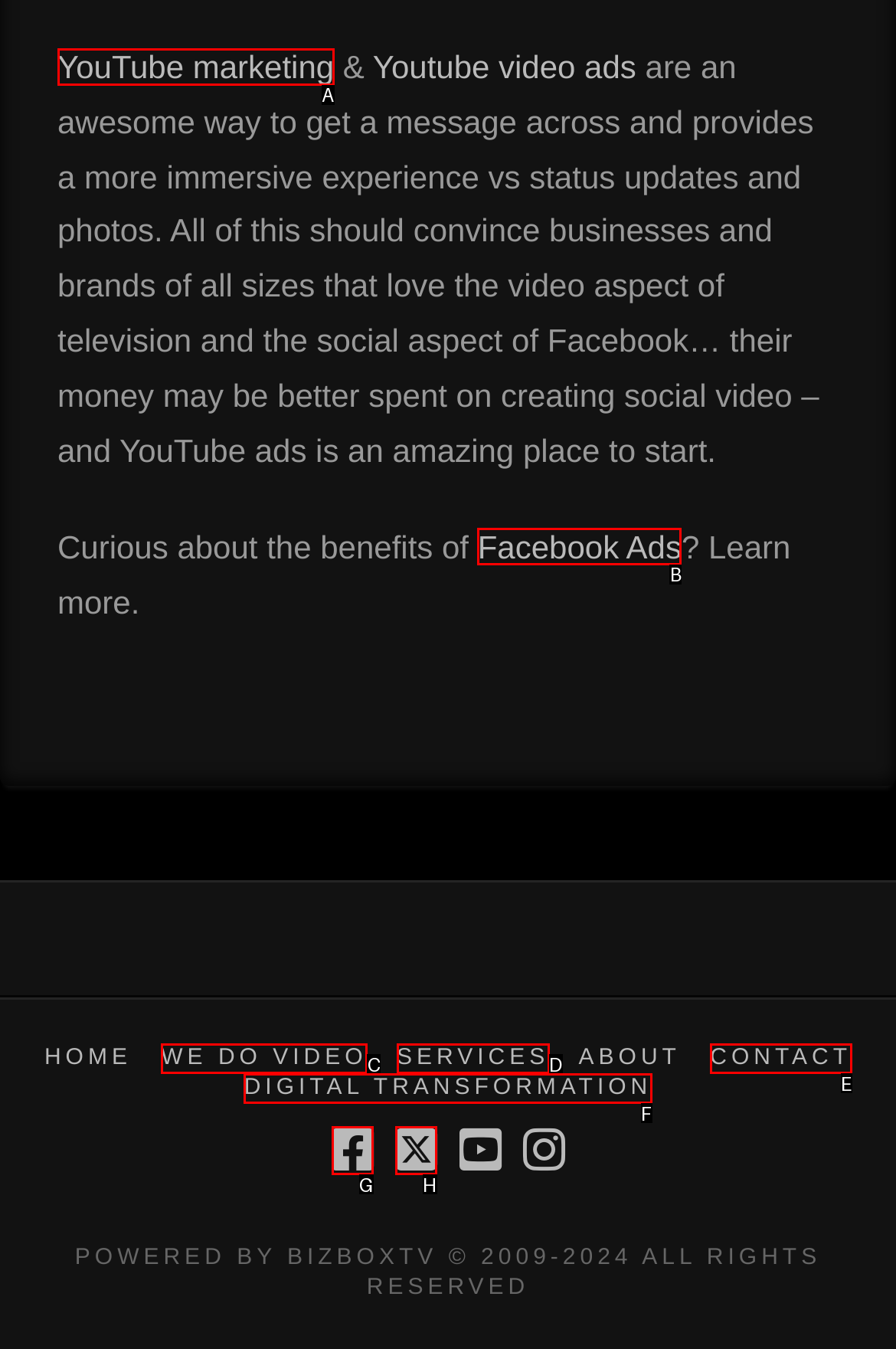Choose the option that aligns with the description: WE DO VIDEO
Respond with the letter of the chosen option directly.

C